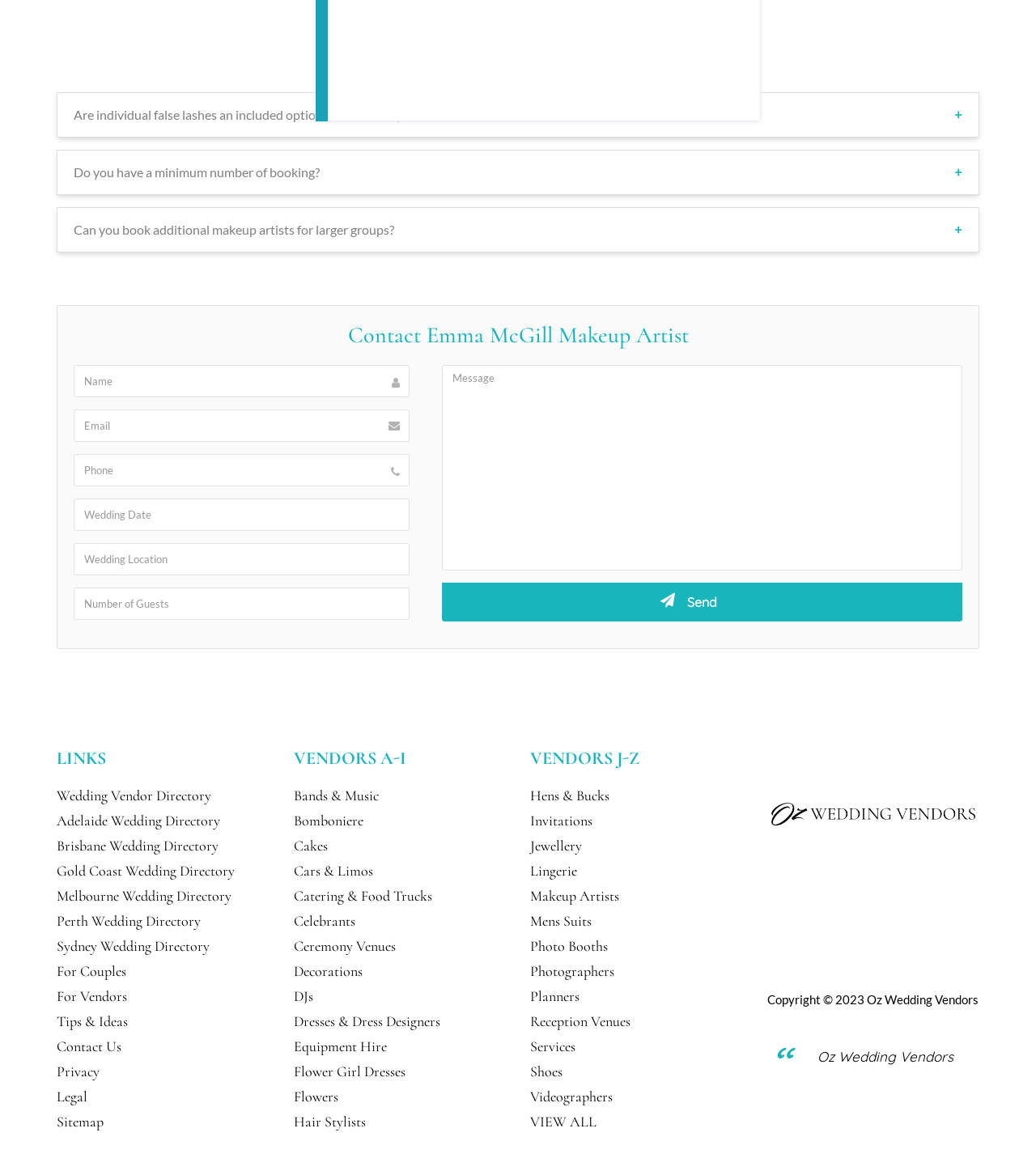What is the logo of the website?
Please give a well-detailed answer to the question.

The logo of the website is located in the footer of the webpage and is an image with the text 'Oz Wedding Vendors'.